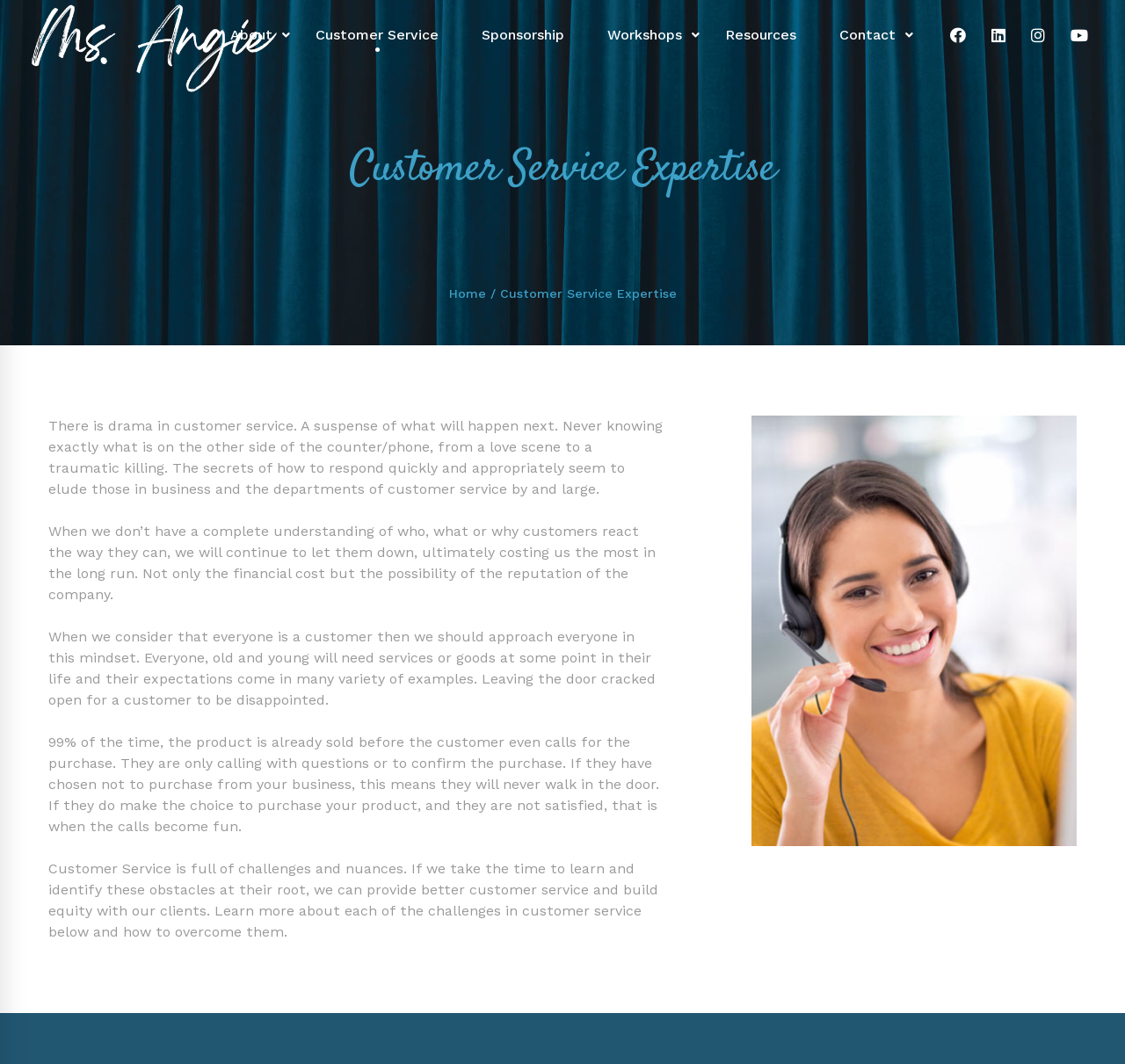Please provide a brief answer to the following inquiry using a single word or phrase:
What is the topic of the text in the main content area?

Customer Service